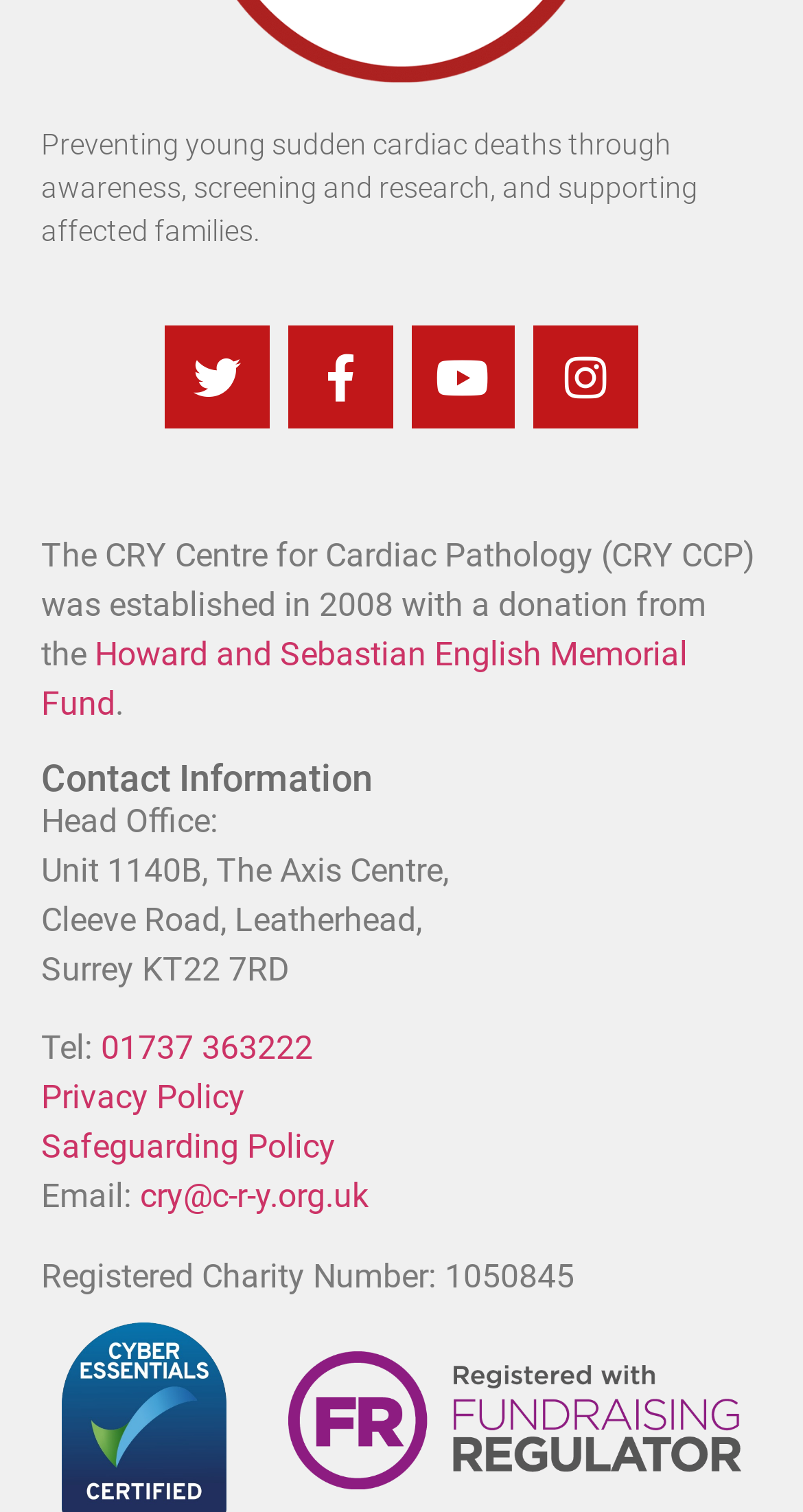Analyze the image and answer the question with as much detail as possible: 
What is the charity's registration number?

I found the charity's registration number at the bottom of the webpage, where it says 'Registered Charity Number: 1050845'.